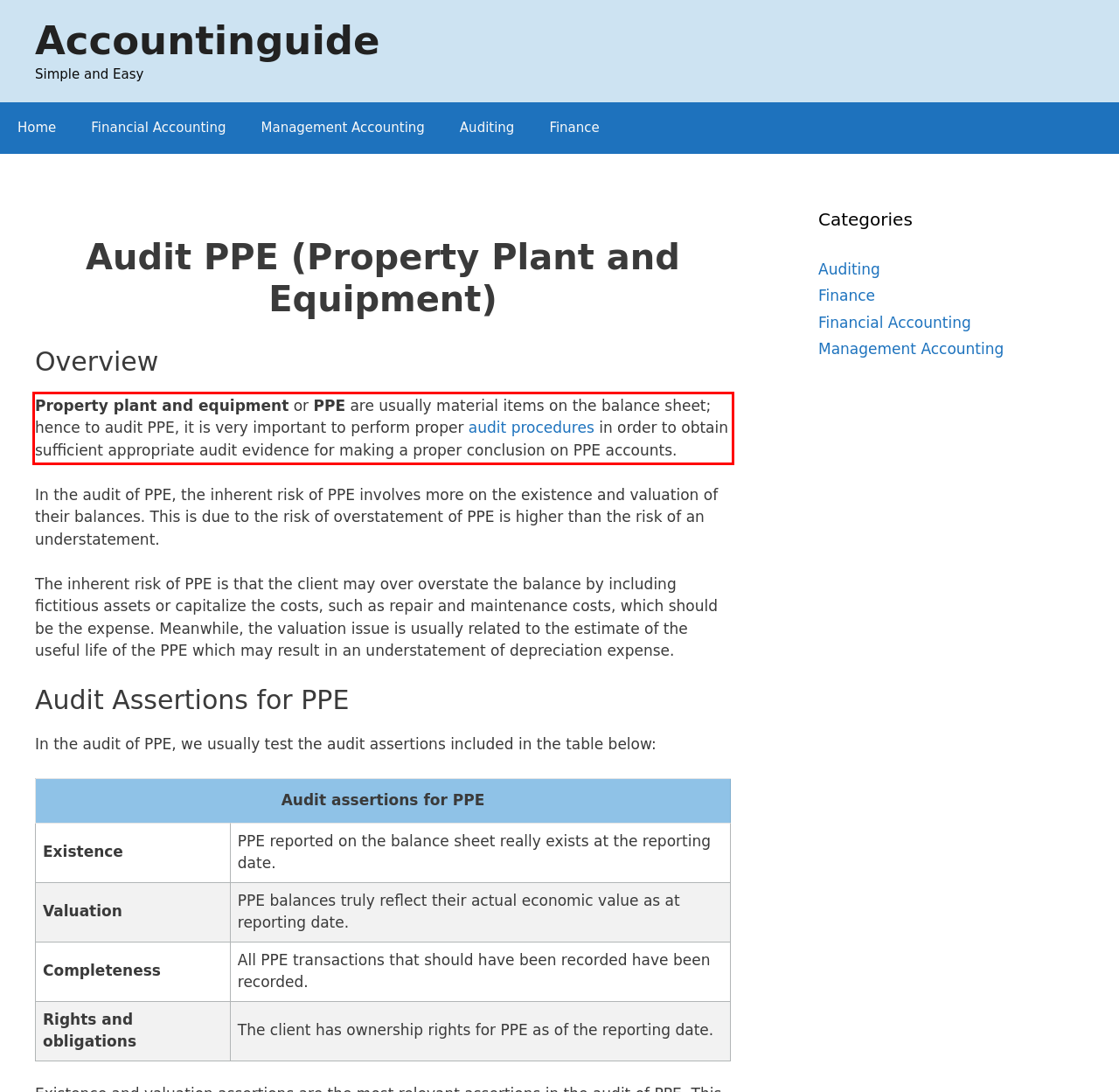Within the screenshot of the webpage, there is a red rectangle. Please recognize and generate the text content inside this red bounding box.

Property plant and equipment or PPE are usually material items on the balance sheet; hence to audit PPE, it is very important to perform proper audit procedures in order to obtain sufficient appropriate audit evidence for making a proper conclusion on PPE accounts.